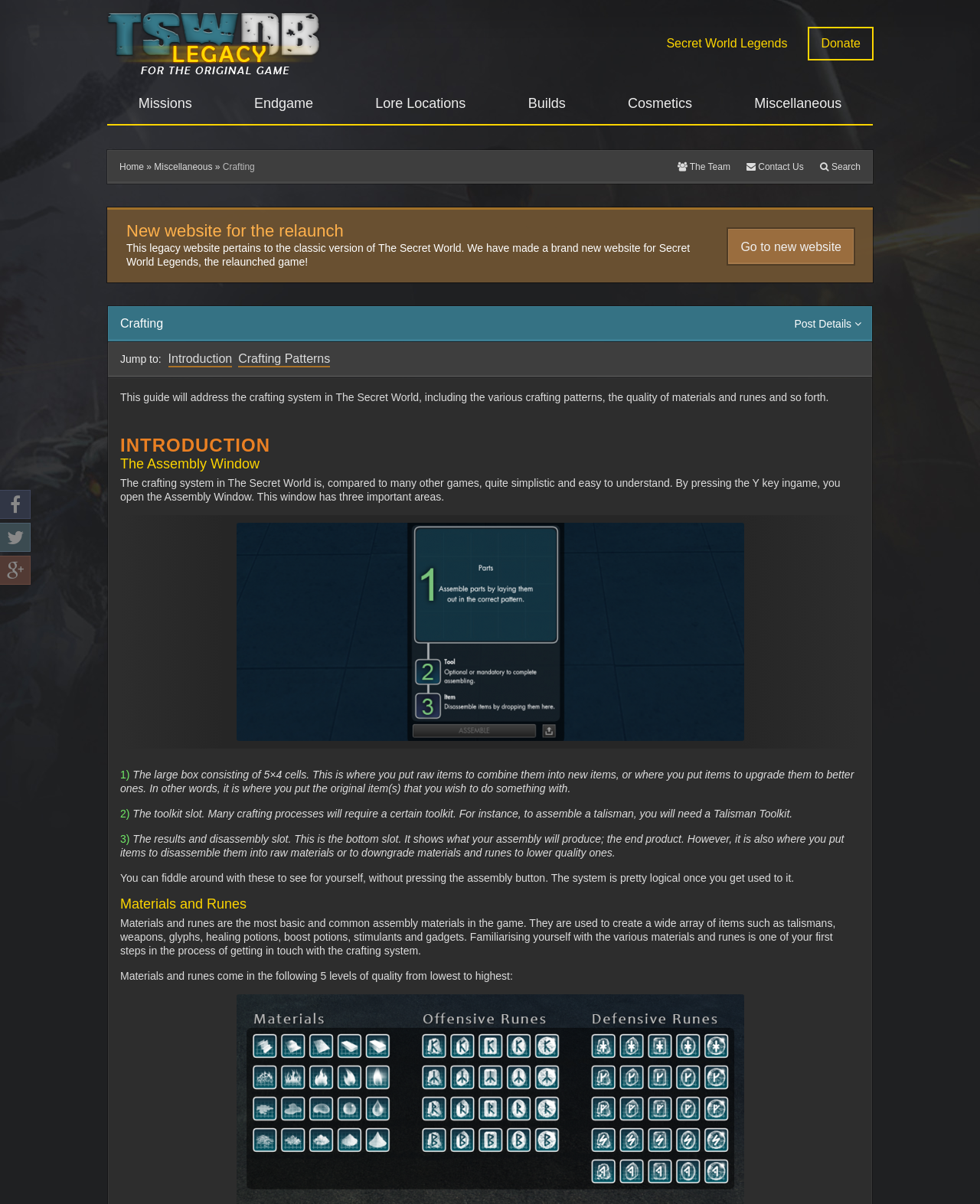Provide the bounding box coordinates for the UI element that is described as: "Standard Terms".

None